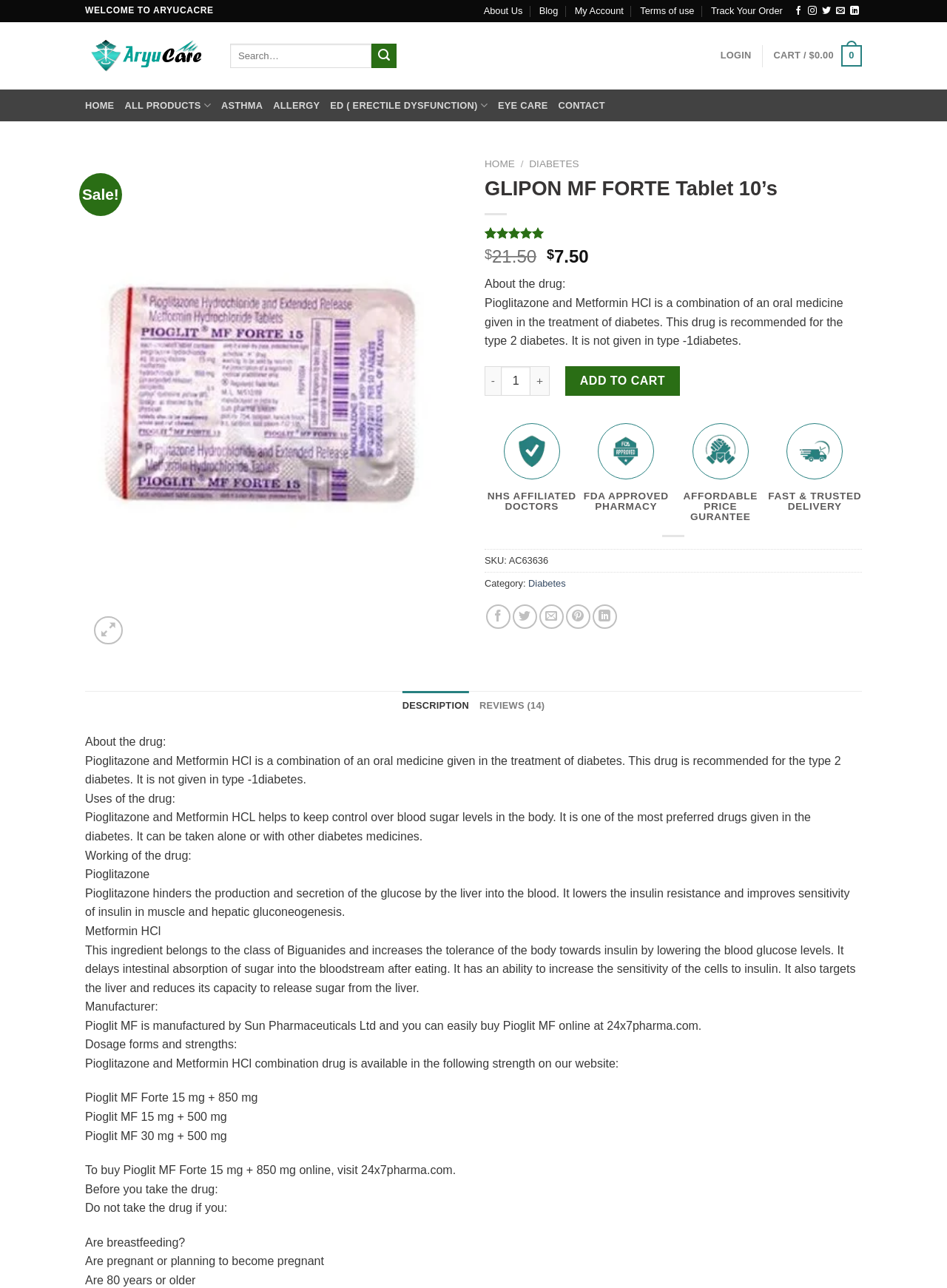Please identify the bounding box coordinates of the element I need to click to follow this instruction: "Search for a product".

[0.243, 0.034, 0.419, 0.053]